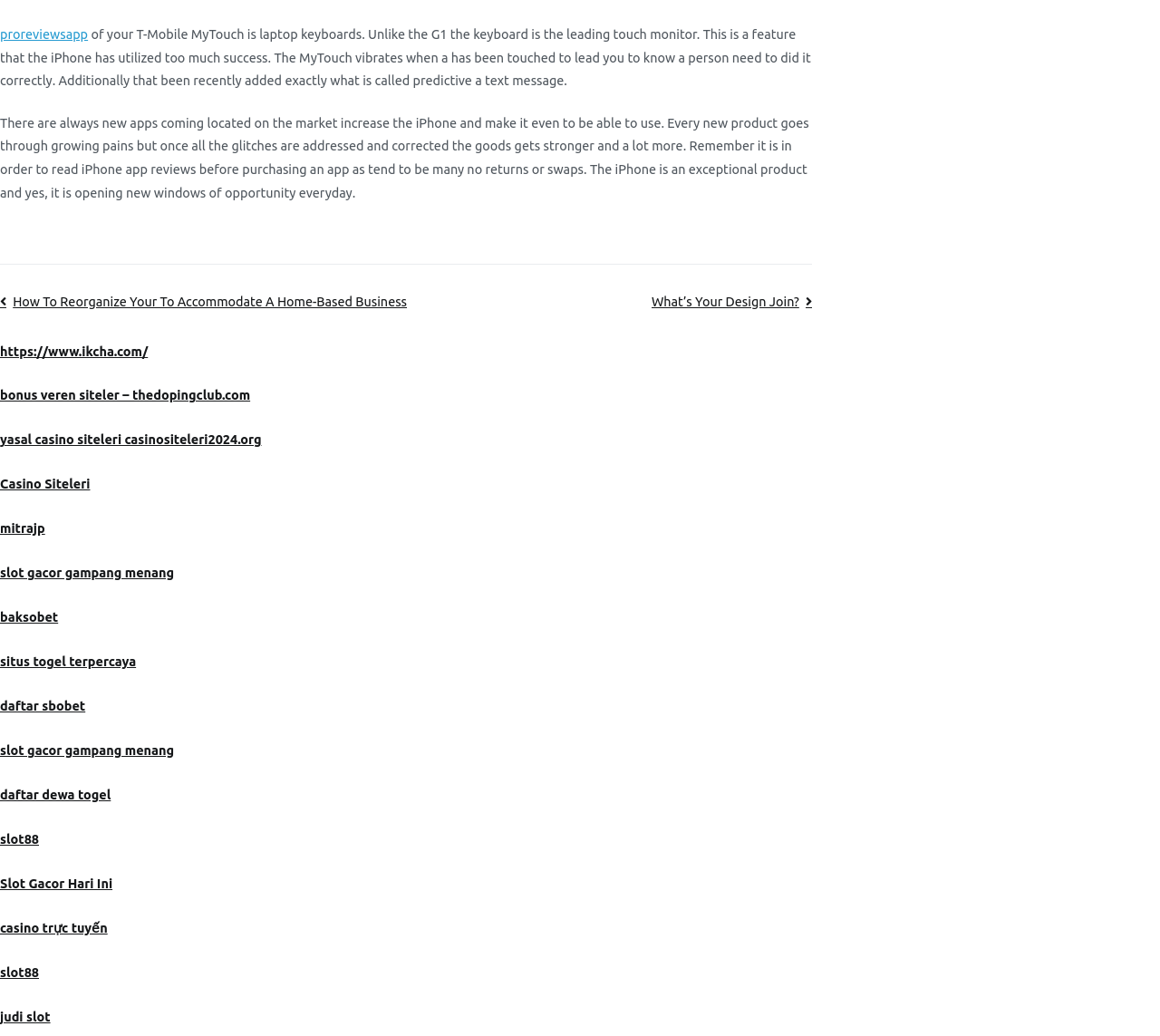Kindly determine the bounding box coordinates for the area that needs to be clicked to execute this instruction: "Visit the website ikcha.com".

[0.0, 0.332, 0.128, 0.346]